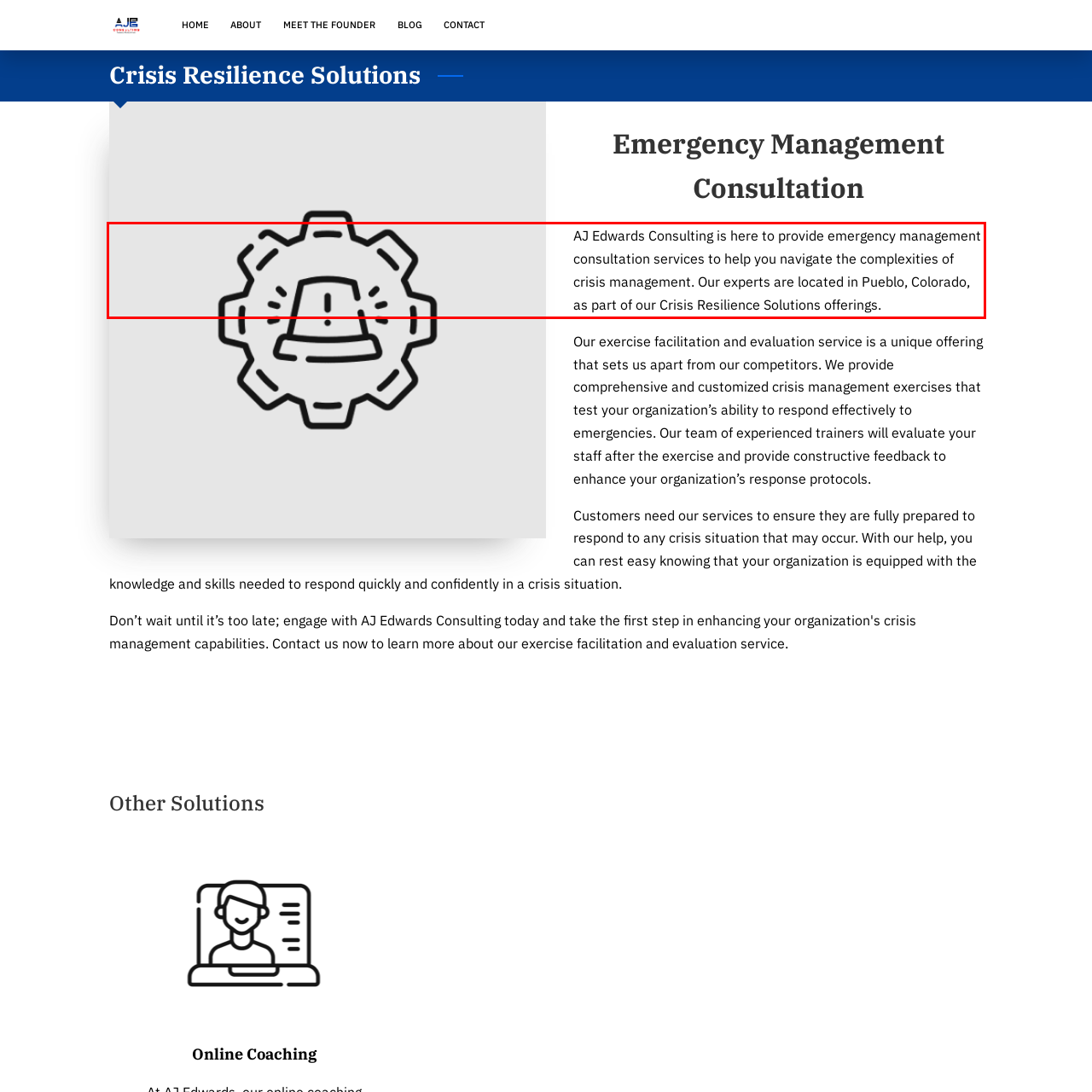Identify and transcribe the text content enclosed by the red bounding box in the given screenshot.

AJ Edwards Consulting is here to provide emergency management consultation services to help you navigate the complexities of crisis management. Our experts are located in Pueblo, Colorado, as part of our Crisis Resilience Solutions offerings.